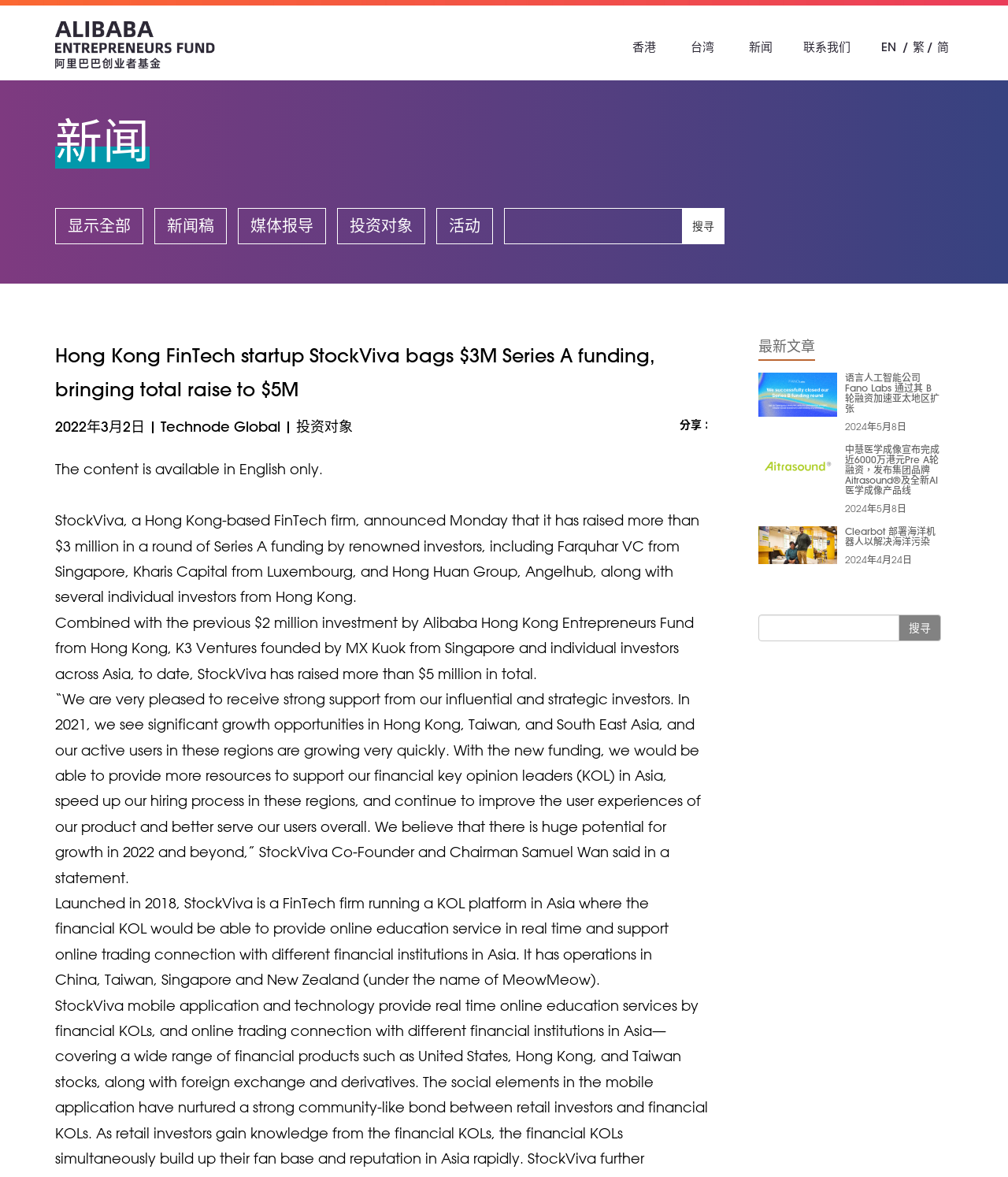From the webpage screenshot, predict the bounding box coordinates (top-left x, top-left y, bottom-right x, bottom-right y) for the UI element described here: parent_node: 搜寻 name="search"

[0.752, 0.522, 0.892, 0.545]